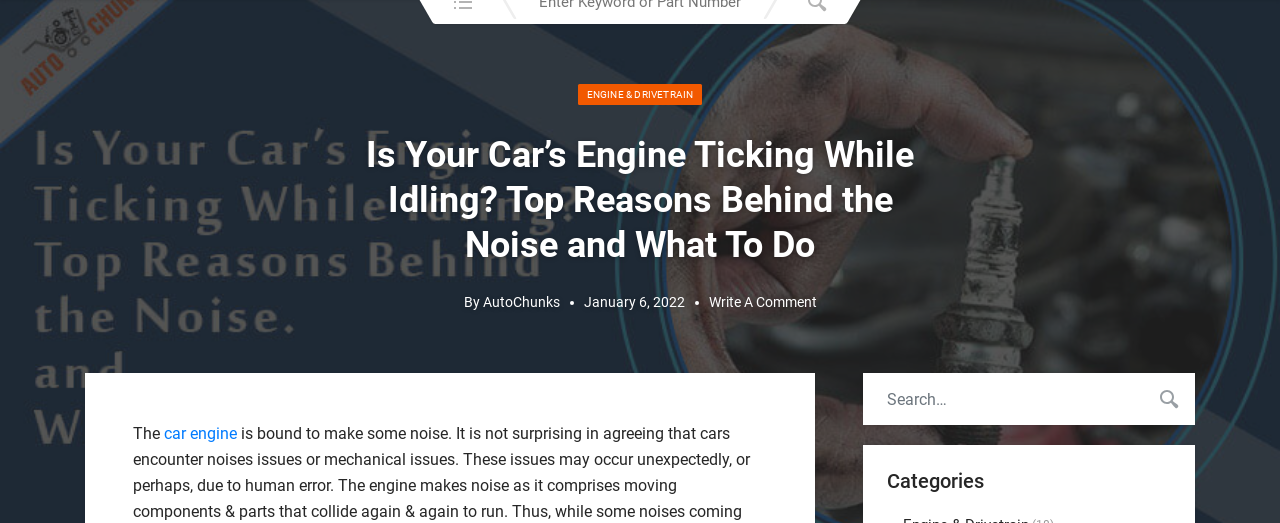What is the occupation of the person in the background of the image?
Give a detailed explanation using the information visible in the image.

The caption states that the background of the image features a close-up of a mechanic working on a vehicle's engine, emphasizing the technical nature of the content.